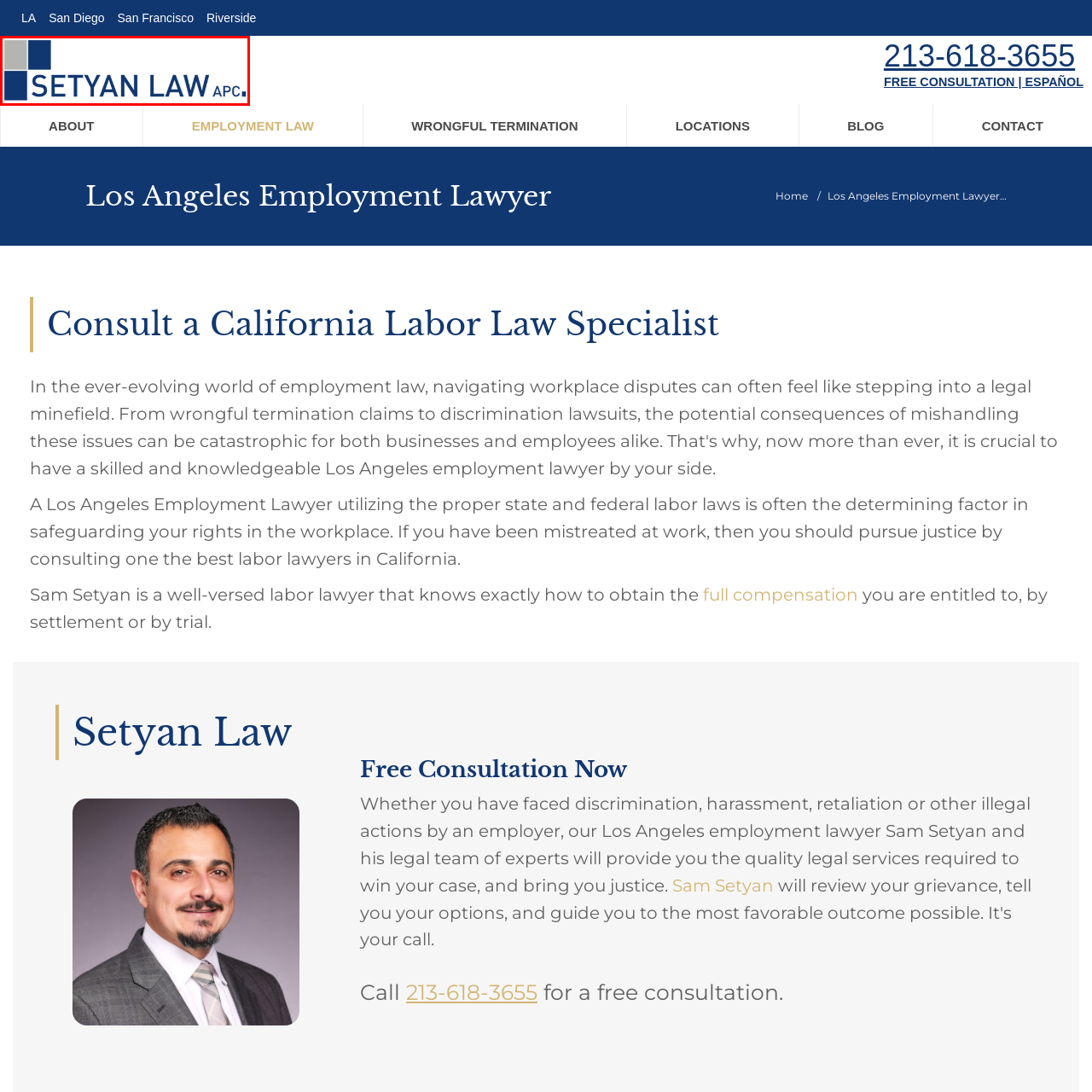What type of law does Setyan Law specialize in?
Examine the visual content inside the red box and reply with a single word or brief phrase that best answers the question.

Employment law